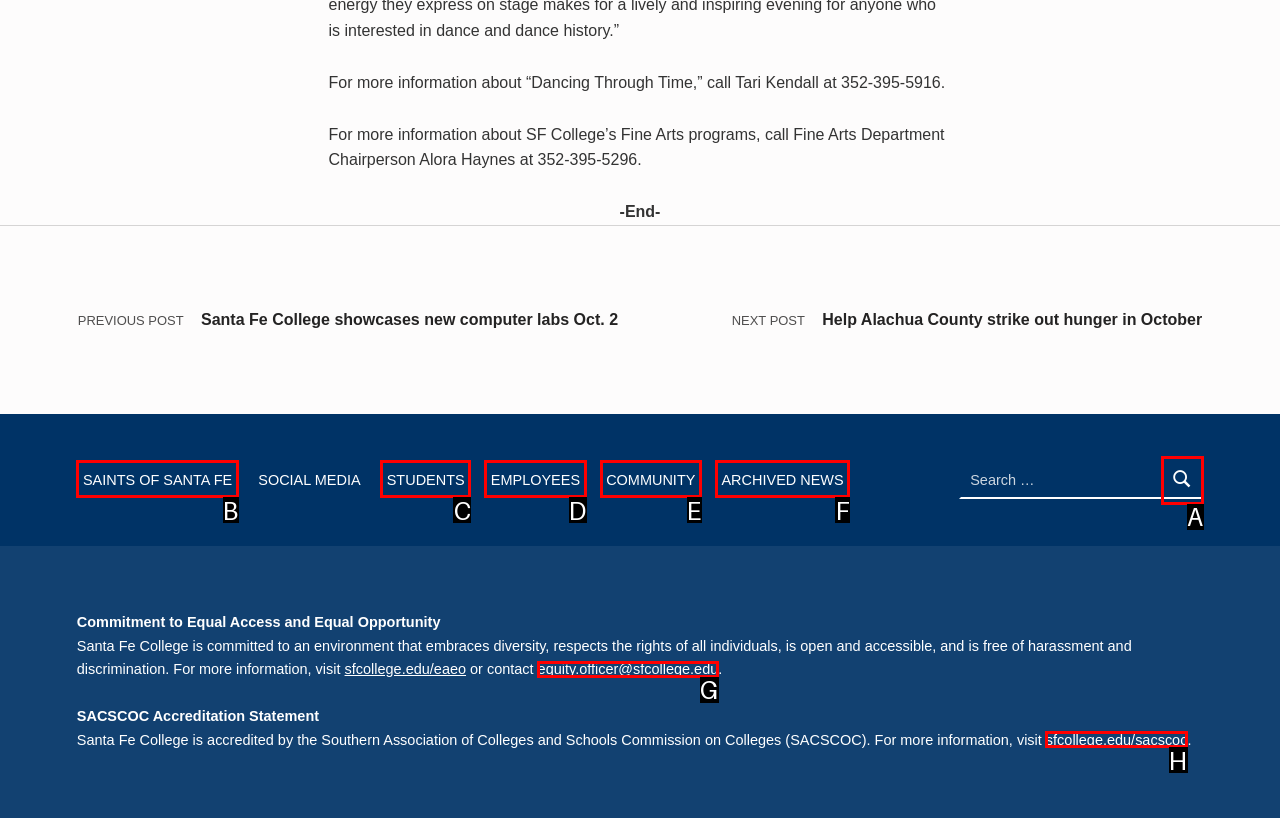Tell me the letter of the HTML element that best matches the description: parent_node: Search for: value="Search" from the provided options.

A